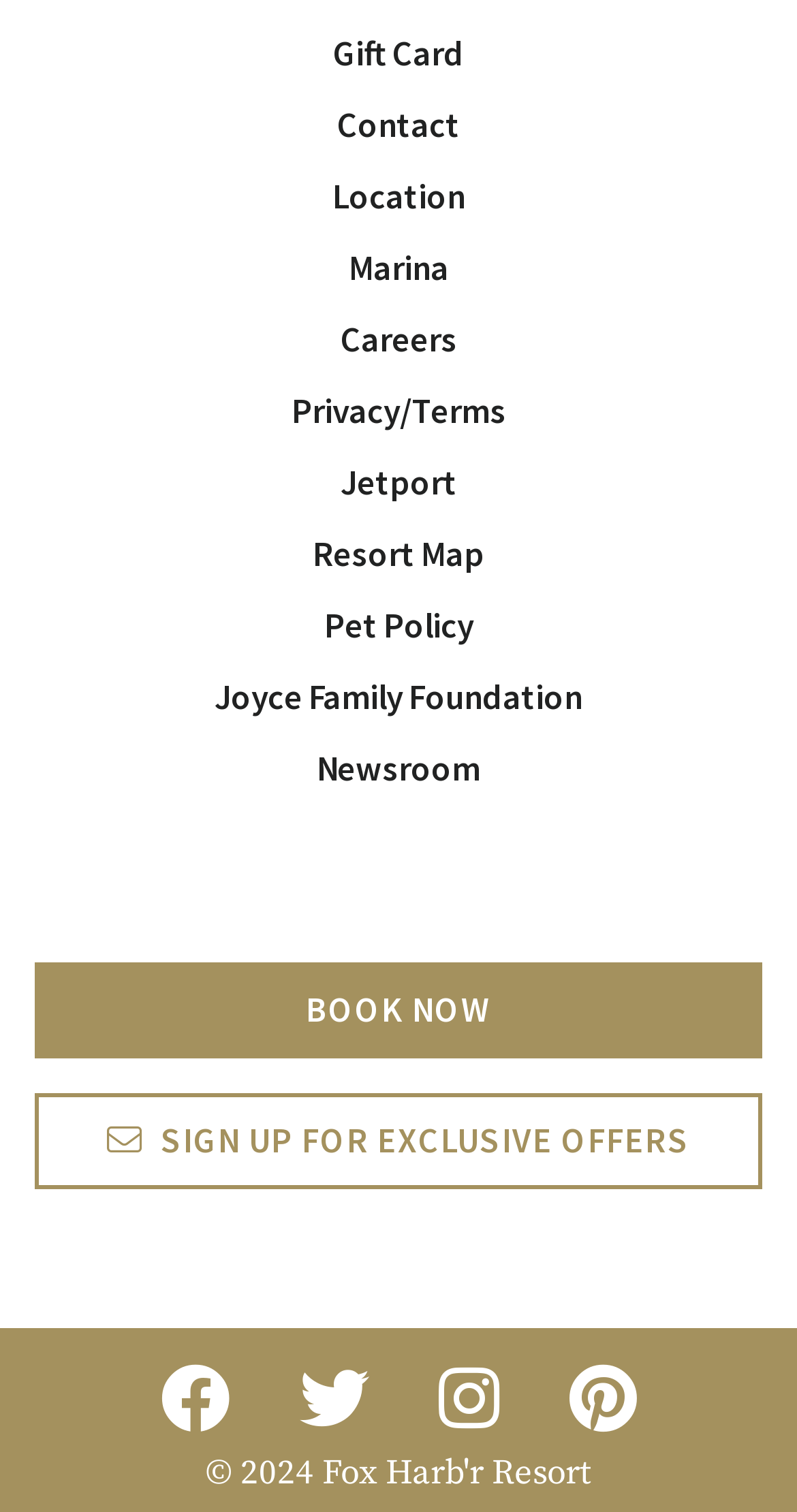Identify and provide the bounding box coordinates of the UI element described: "Sign Up For exclusive Offers". The coordinates should be formatted as [left, top, right, bottom], with each number being a float between 0 and 1.

[0.044, 0.722, 0.956, 0.787]